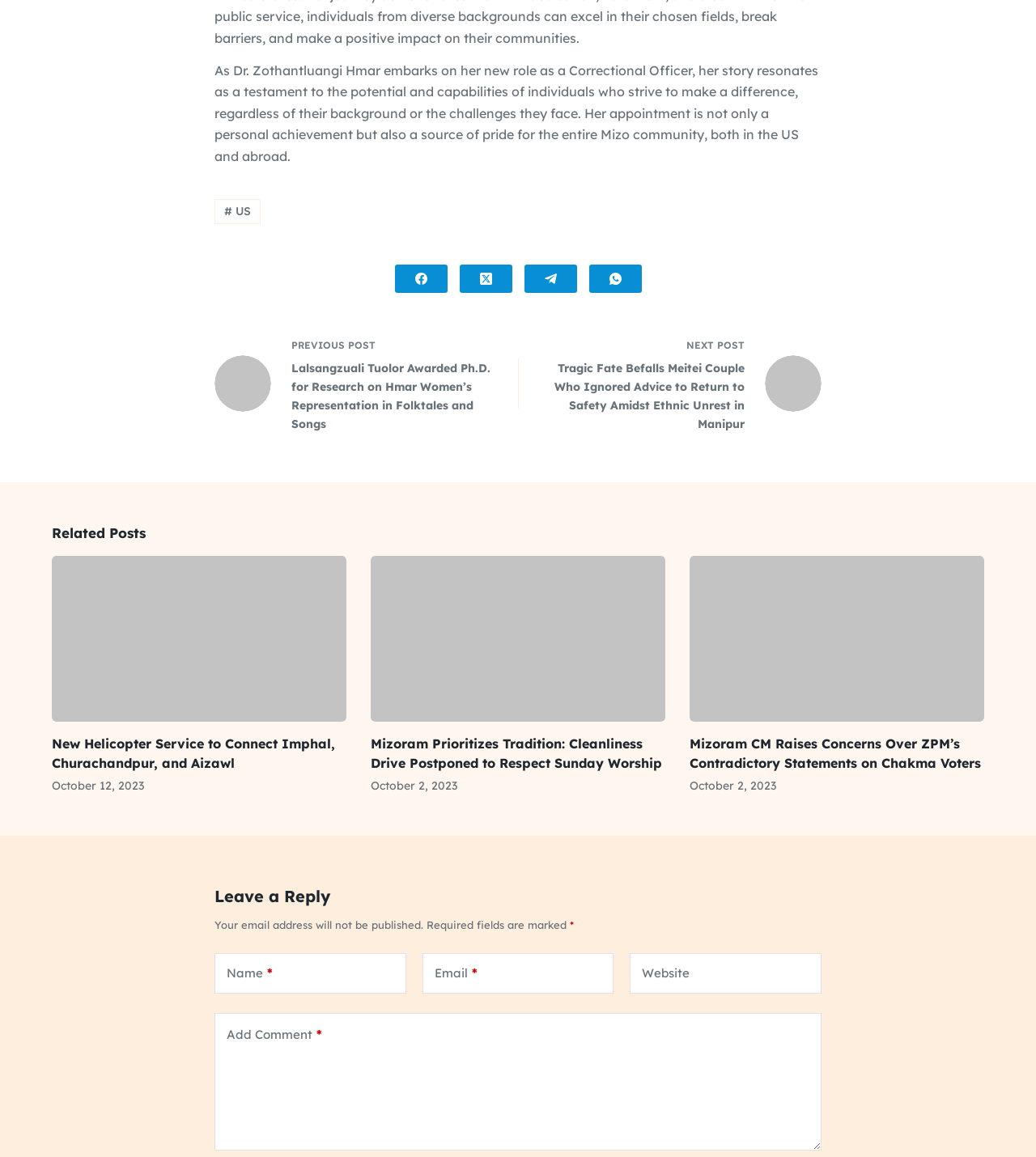Please find the bounding box coordinates for the clickable element needed to perform this instruction: "Enter your name".

[0.207, 0.824, 0.392, 0.859]